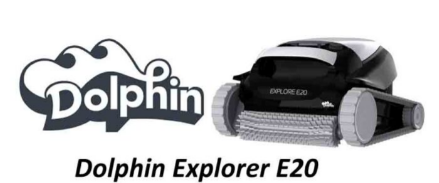Provide a thorough and detailed response to the question by examining the image: 
What is the color of the Dolphin Explorer E20?

The main subject, the Dolphin Explorer E20, is prominently displayed on the right, featuring a sleek black design with light gray wheels, showcasing its modern and advanced look.